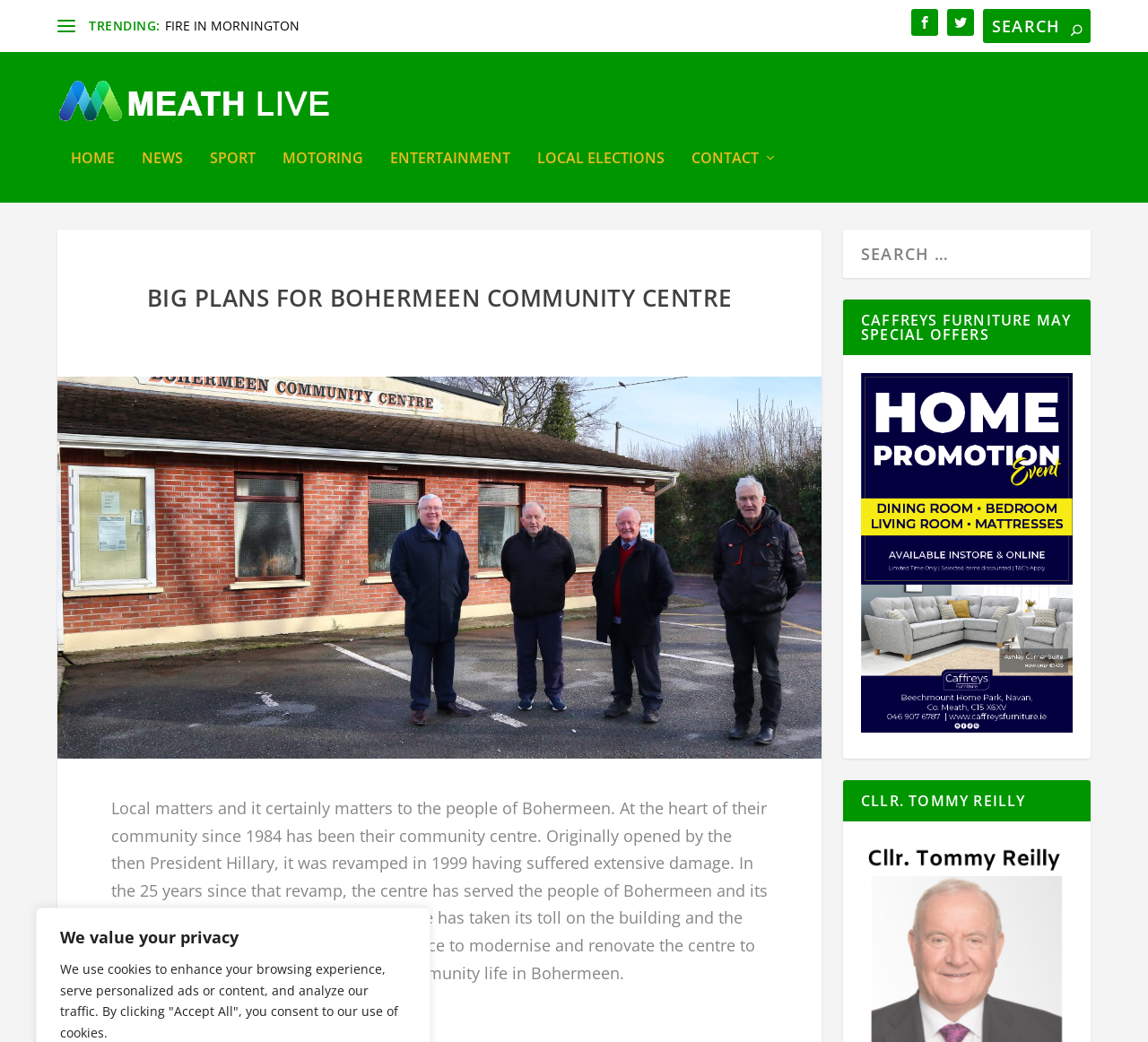Please identify the bounding box coordinates of the area that needs to be clicked to follow this instruction: "View the 'Leucophyllum frutescens, Texas Sage' heading".

None